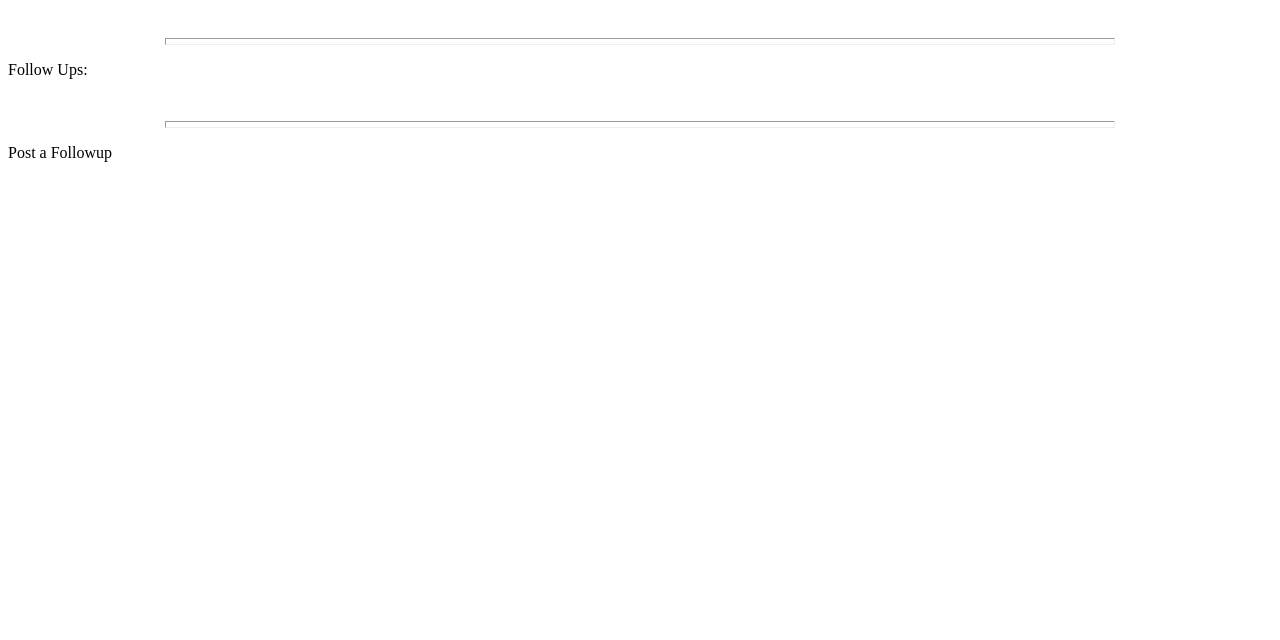Determine the bounding box for the UI element as described: "Post a Followup". The coordinates should be represented as four float numbers between 0 and 1, formatted as [left, top, right, bottom].

[0.006, 0.225, 0.088, 0.251]